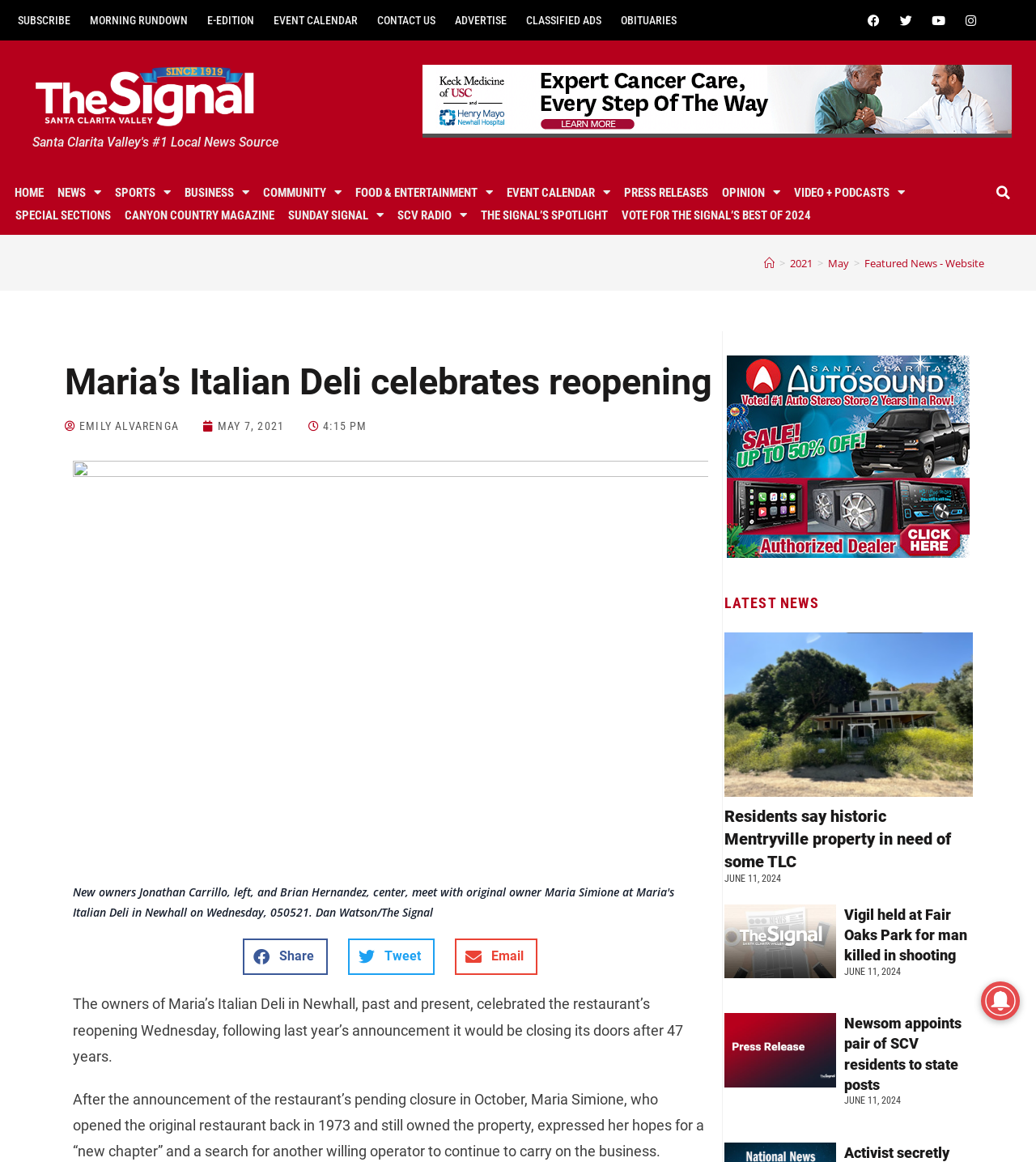Please identify the bounding box coordinates of the element that needs to be clicked to perform the following instruction: "Search for something".

[0.951, 0.156, 0.985, 0.176]